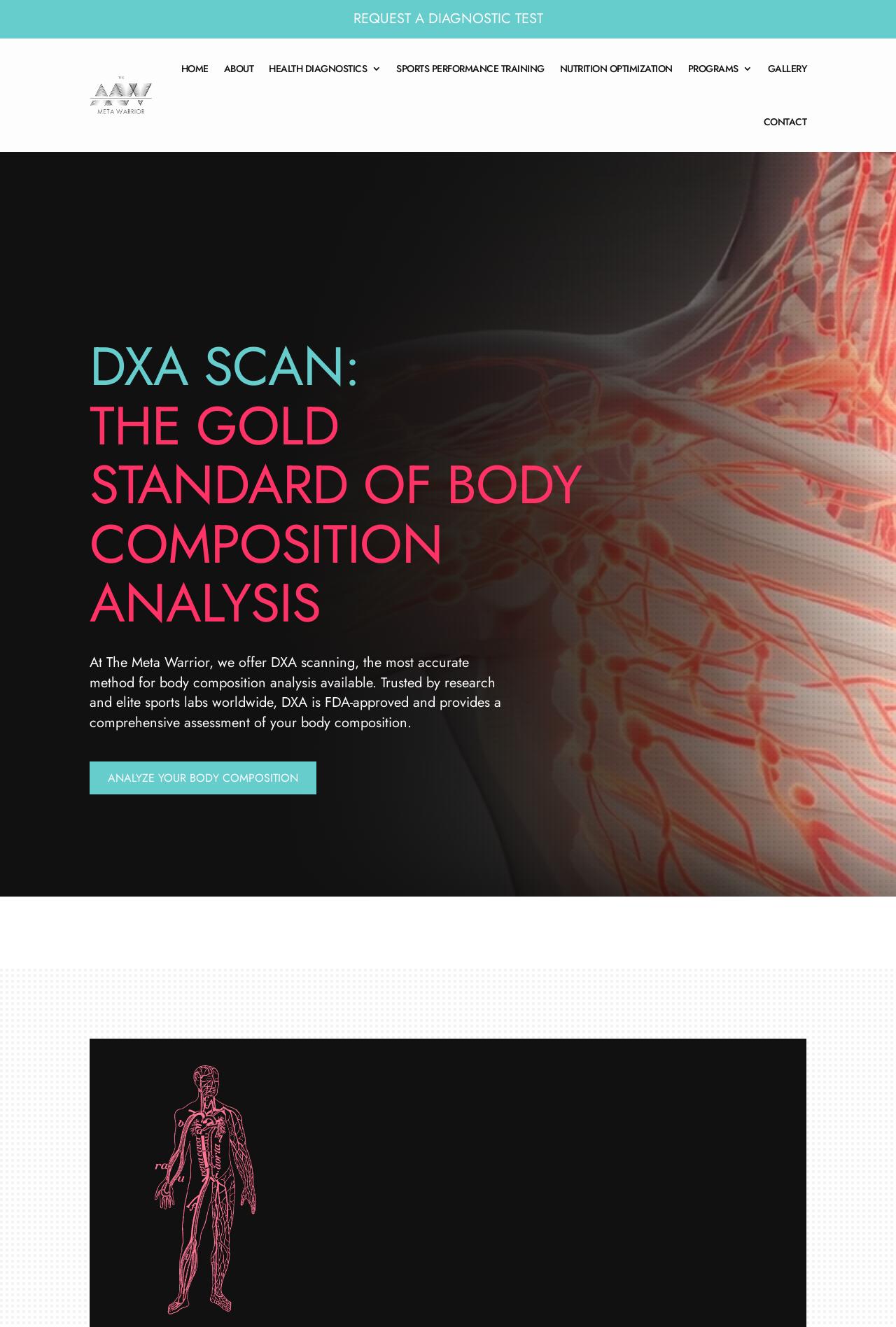Provide an in-depth caption for the elements present on the webpage.

The webpage is about DXA scans at The Meta Warrior in Irvine, CA, focusing on body composition analysis. At the top, there is a prominent call-to-action button "REQUEST A DIAGNOSTIC TEST". Above this button, there is a navigation menu with seven links: "HOME", "ABOUT", "HEALTH DIAGNOSTICS 3", "SPORTS PERFORMANCE TRAINING", "NUTRITION OPTIMIZATION", "PROGRAMS 3", and "GALLERY". 

Below the navigation menu, there is a heading "DXA SCAN: THE GOLD STANDARD OF BODY COMPOSITION ANALYSIS" followed by a paragraph of text explaining the benefits of DXA scanning, which is the most accurate method for body composition analysis available. 

To the right of this text, there is a link "ANALYZE YOUR BODY COMPOSITION 9". Below this link, there is an image. 

Further down, there is a heading "THE DXA SCAN PROCESS:" followed by two paragraphs of text describing the process of a DXA scan, which is a quick, painless, and low-dose X-ray scan that provides precise insights into body composition. 

At the bottom right, there is a link "CONTACT".